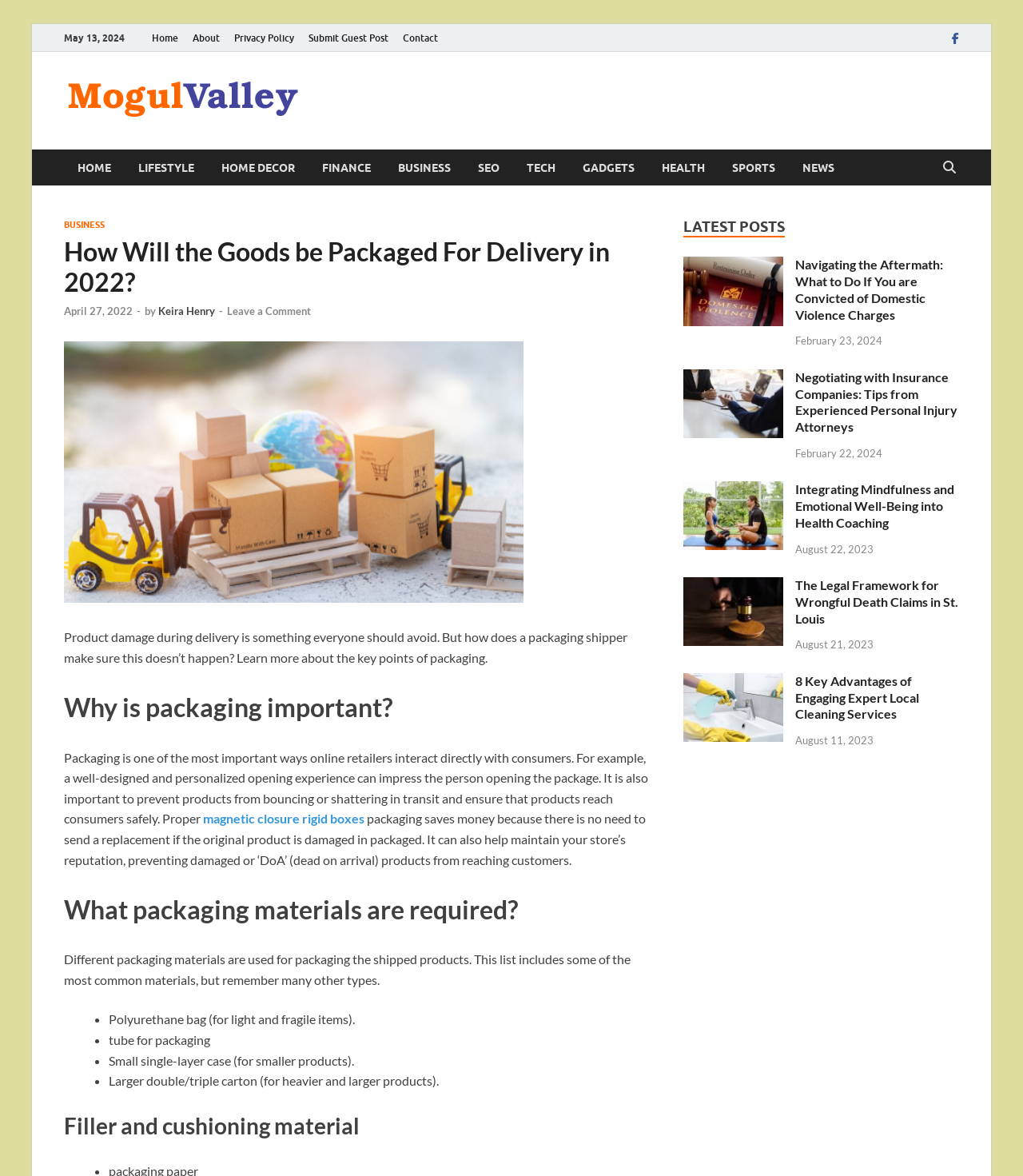Determine the heading of the webpage and extract its text content.

How Will the Goods be Packaged For Delivery in 2022?